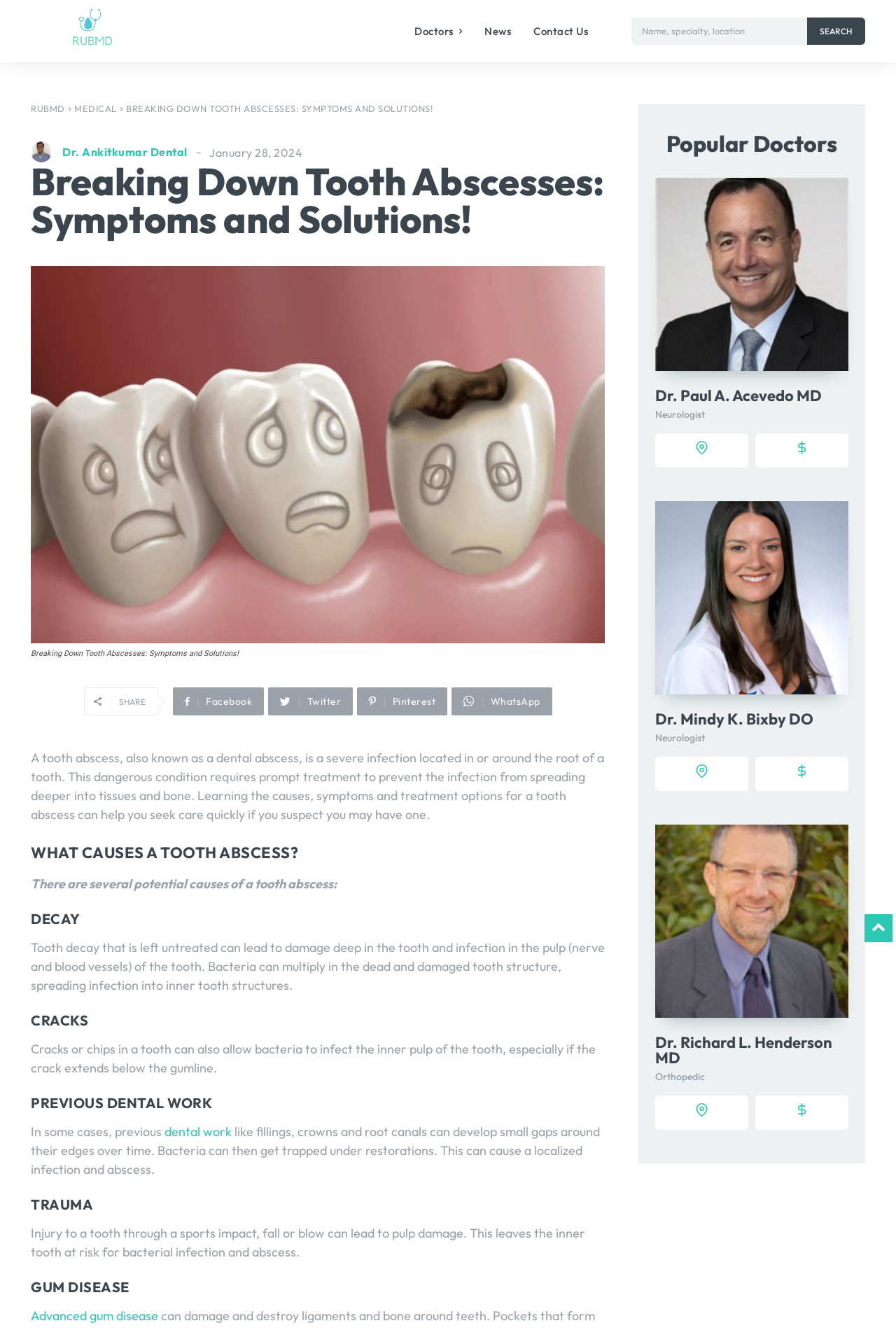Determine the bounding box coordinates of the UI element described below. Use the format (top-left x, top-left y, bottom-right x, bottom-right y) with floating point numbers between 0 and 1: Advanced gum disease

[0.034, 0.983, 0.177, 0.995]